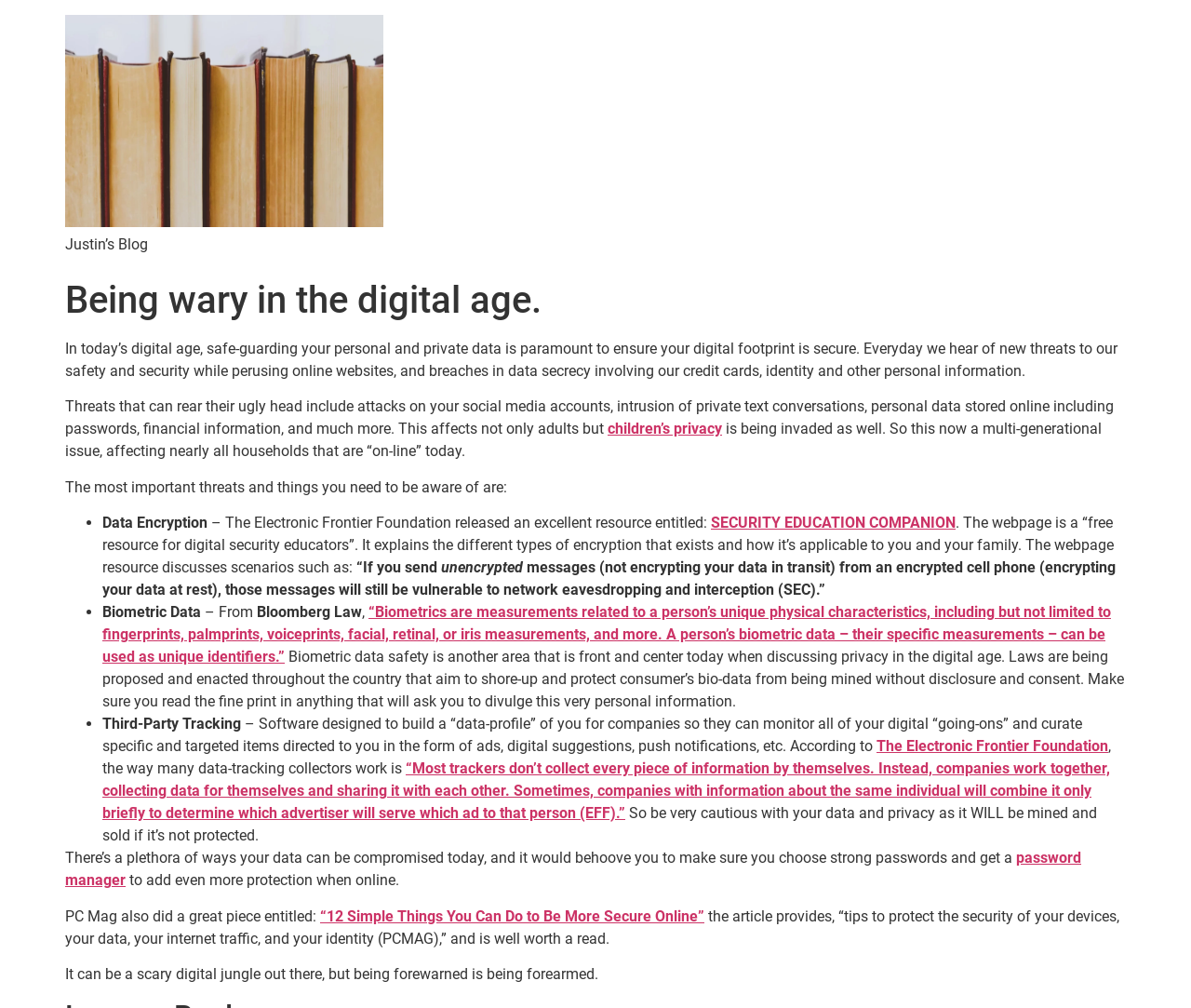Find the bounding box coordinates of the element you need to click on to perform this action: 'Click on 'Old Textbooks''. The coordinates should be represented by four float values between 0 and 1, in the format [left, top, right, bottom].

[0.055, 0.015, 0.322, 0.232]